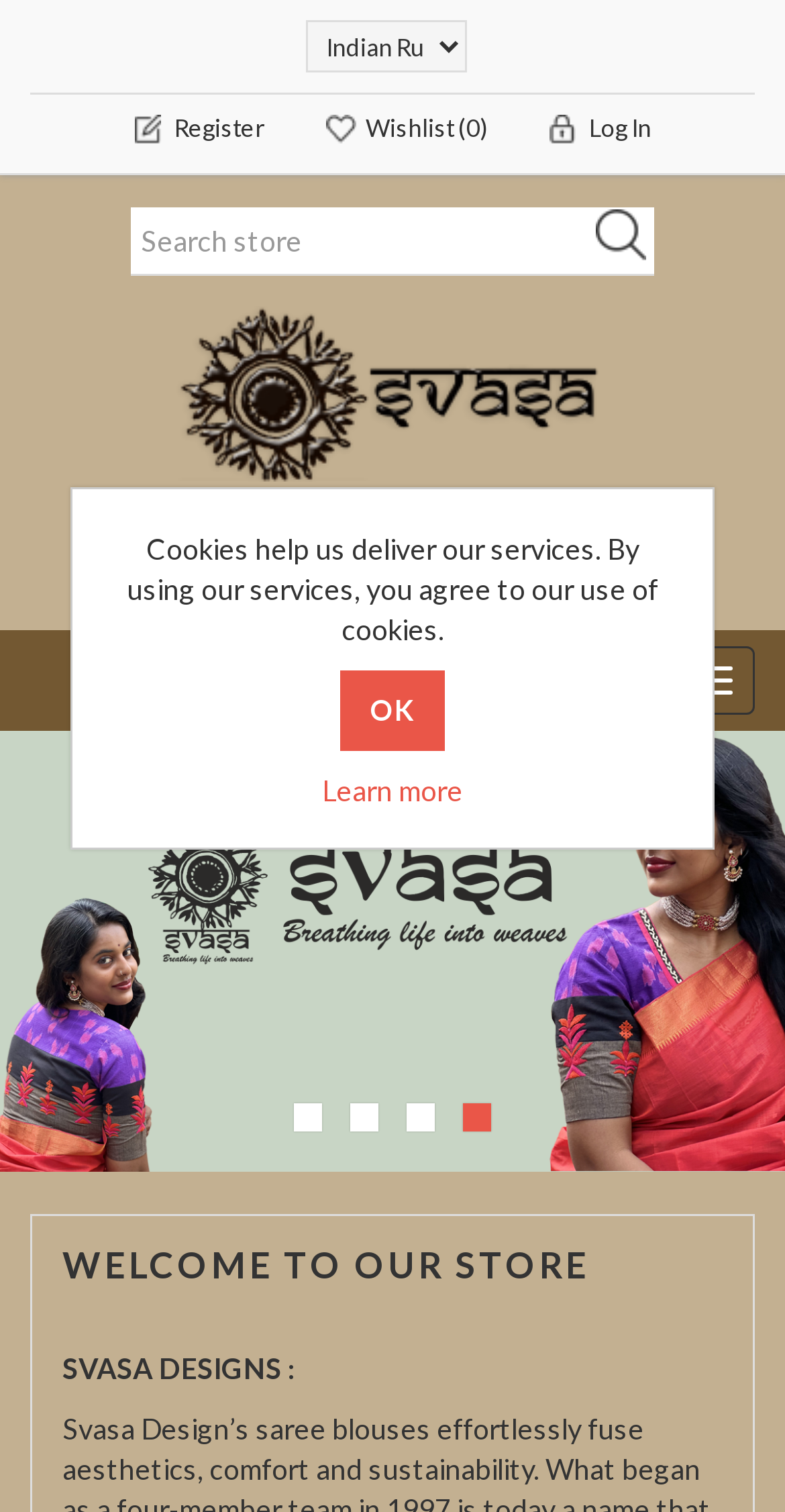Could you locate the bounding box coordinates for the section that should be clicked to accomplish this task: "Toggle navigation menu".

[0.849, 0.427, 0.962, 0.473]